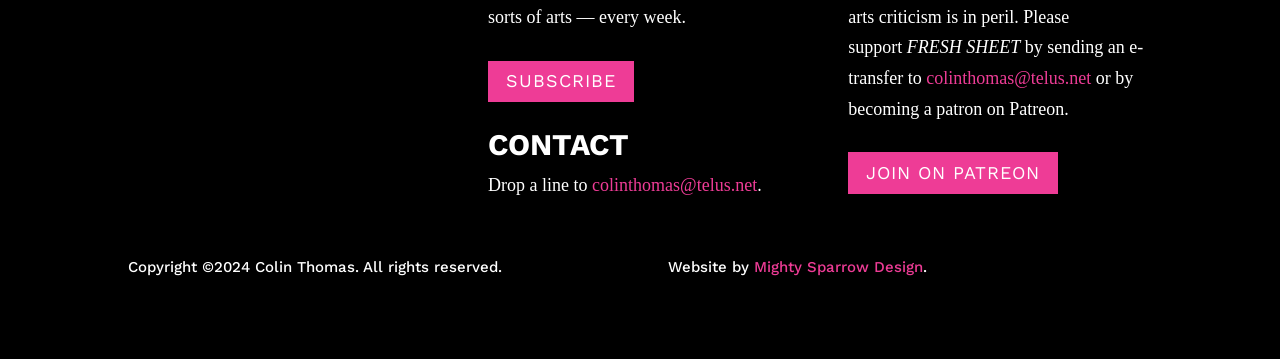Determine the bounding box coordinates for the UI element described. Format the coordinates as (top-left x, top-left y, bottom-right x, bottom-right y) and ensure all values are between 0 and 1. Element description: Subscribe

[0.381, 0.169, 0.495, 0.284]